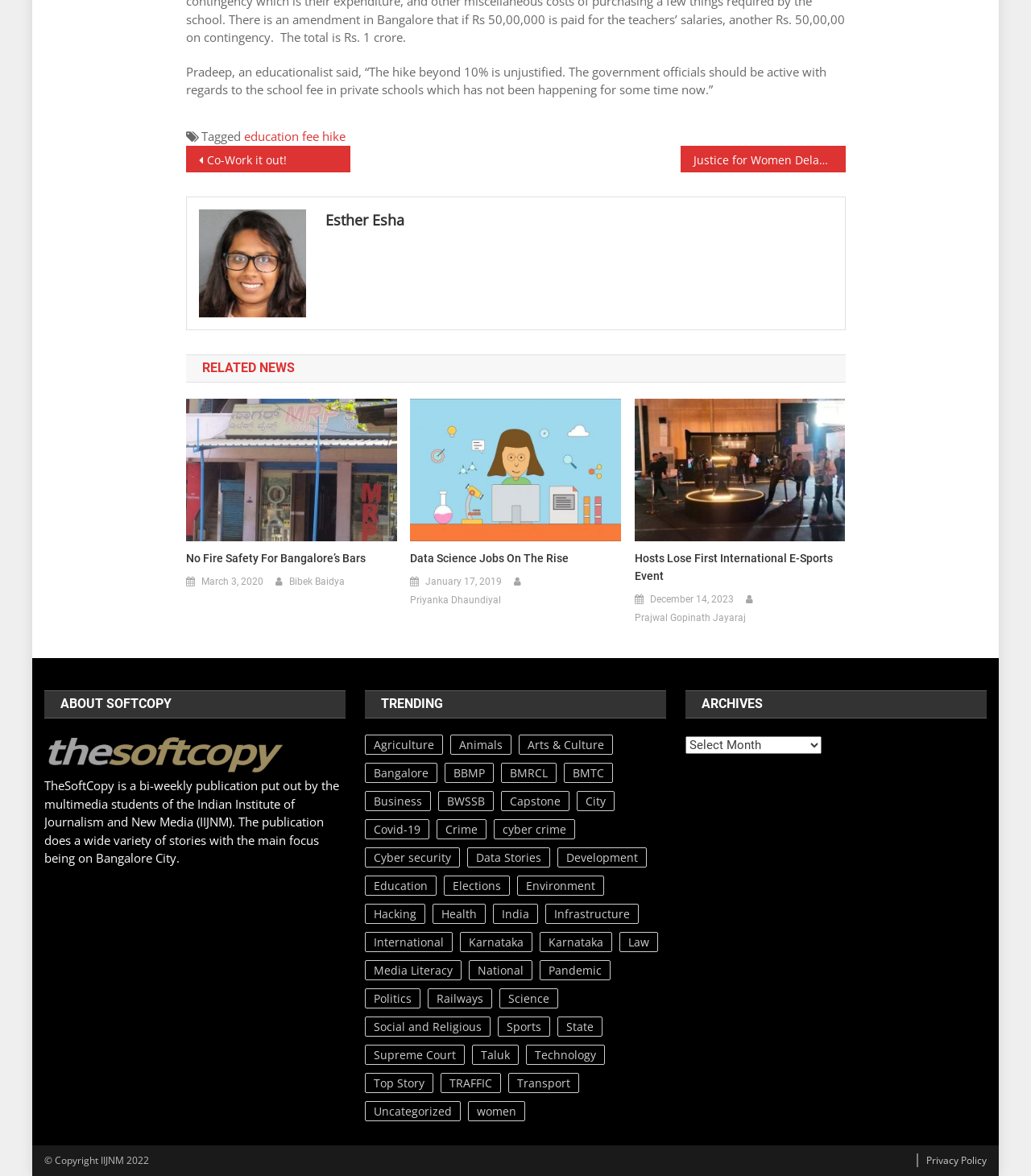What is the topic of the quote?
Look at the screenshot and give a one-word or phrase answer.

Education